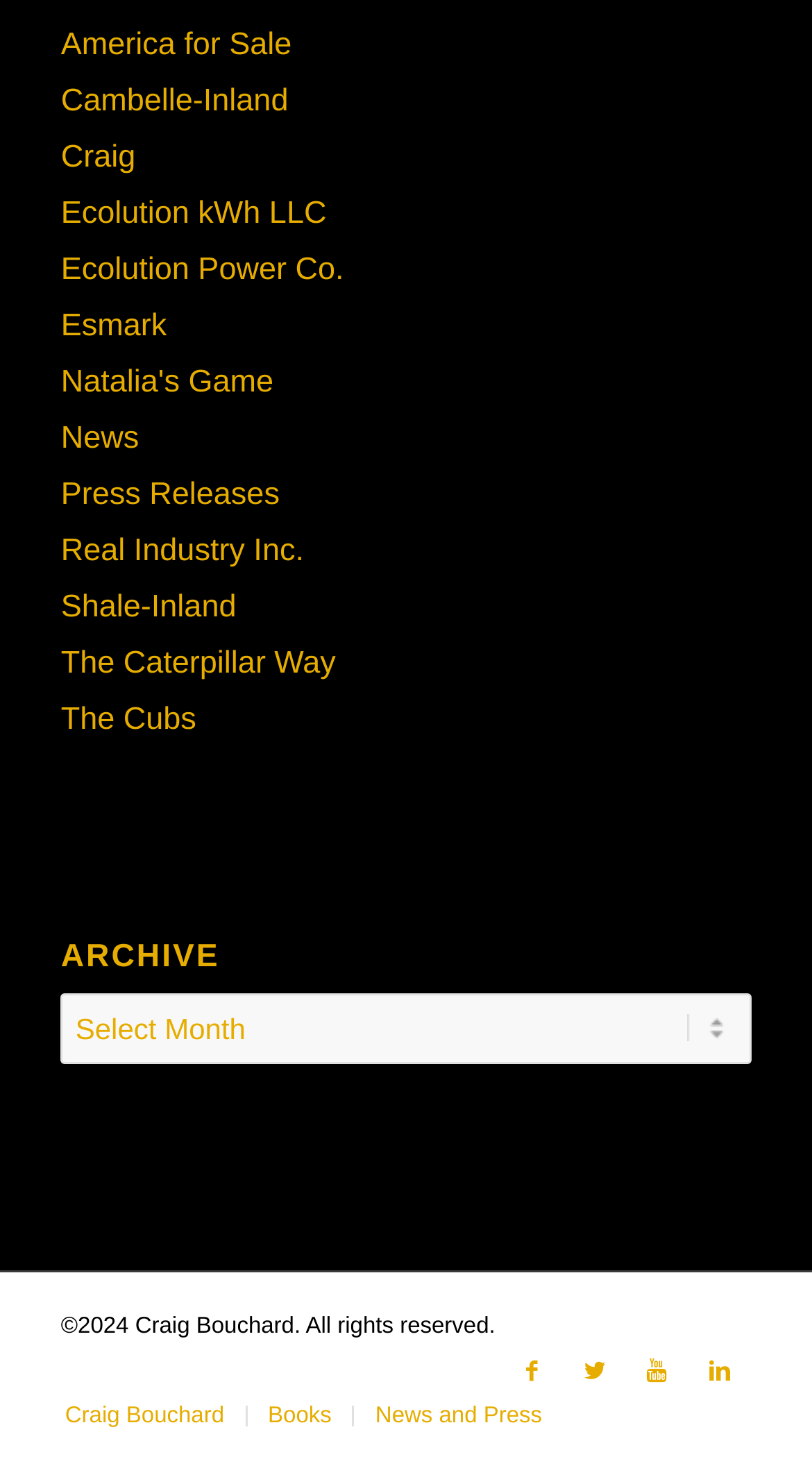Can you find the bounding box coordinates for the element to click on to achieve the instruction: "Visit the News page"?

[0.075, 0.286, 0.171, 0.311]